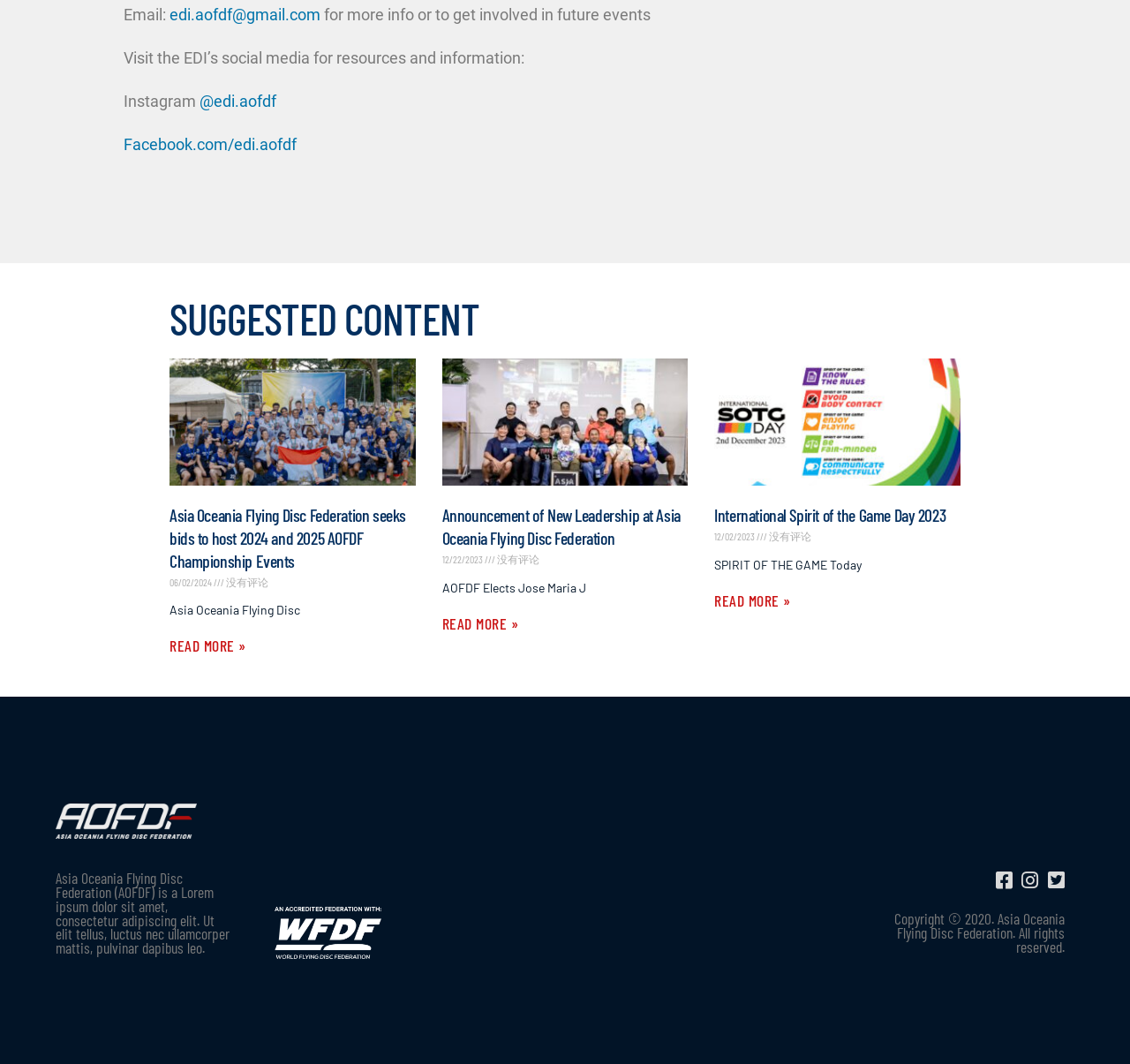Determine the bounding box coordinates for the element that should be clicked to follow this instruction: "Contact via email". The coordinates should be given as four float numbers between 0 and 1, in the format [left, top, right, bottom].

[0.15, 0.005, 0.284, 0.022]